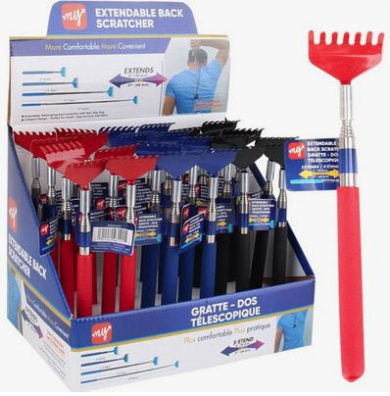How many colors are the handles available in?
Look at the image and construct a detailed response to the question.

The caption states that the handles are available in assorted colors, specifically mentioning red, black, dark blue, and light blue, which are four different colors.